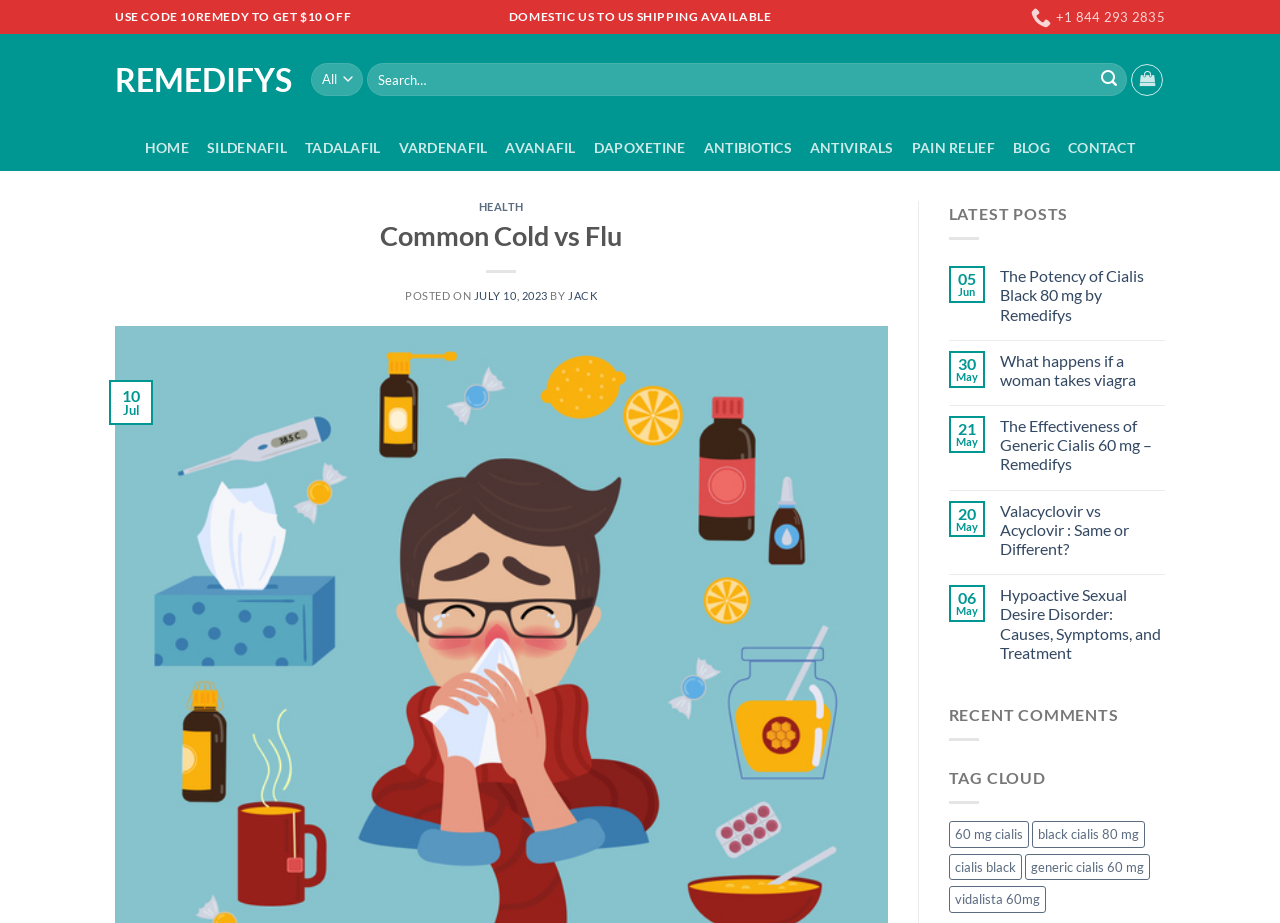Extract the primary heading text from the webpage.

Common Cold vs Flu